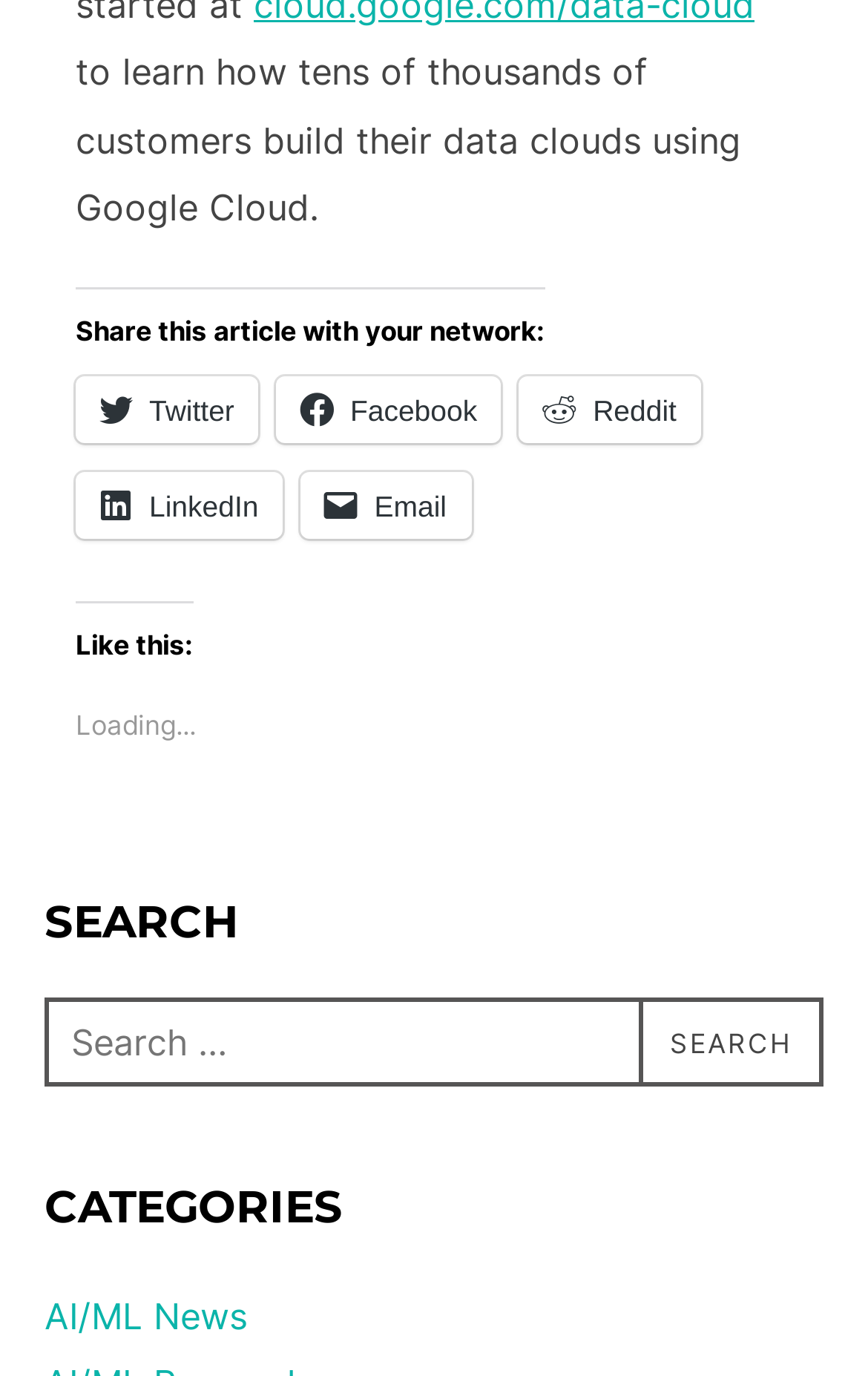Identify the bounding box coordinates of the section to be clicked to complete the task described by the following instruction: "Search for something". The coordinates should be four float numbers between 0 and 1, formatted as [left, top, right, bottom].

[0.051, 0.726, 0.949, 0.79]